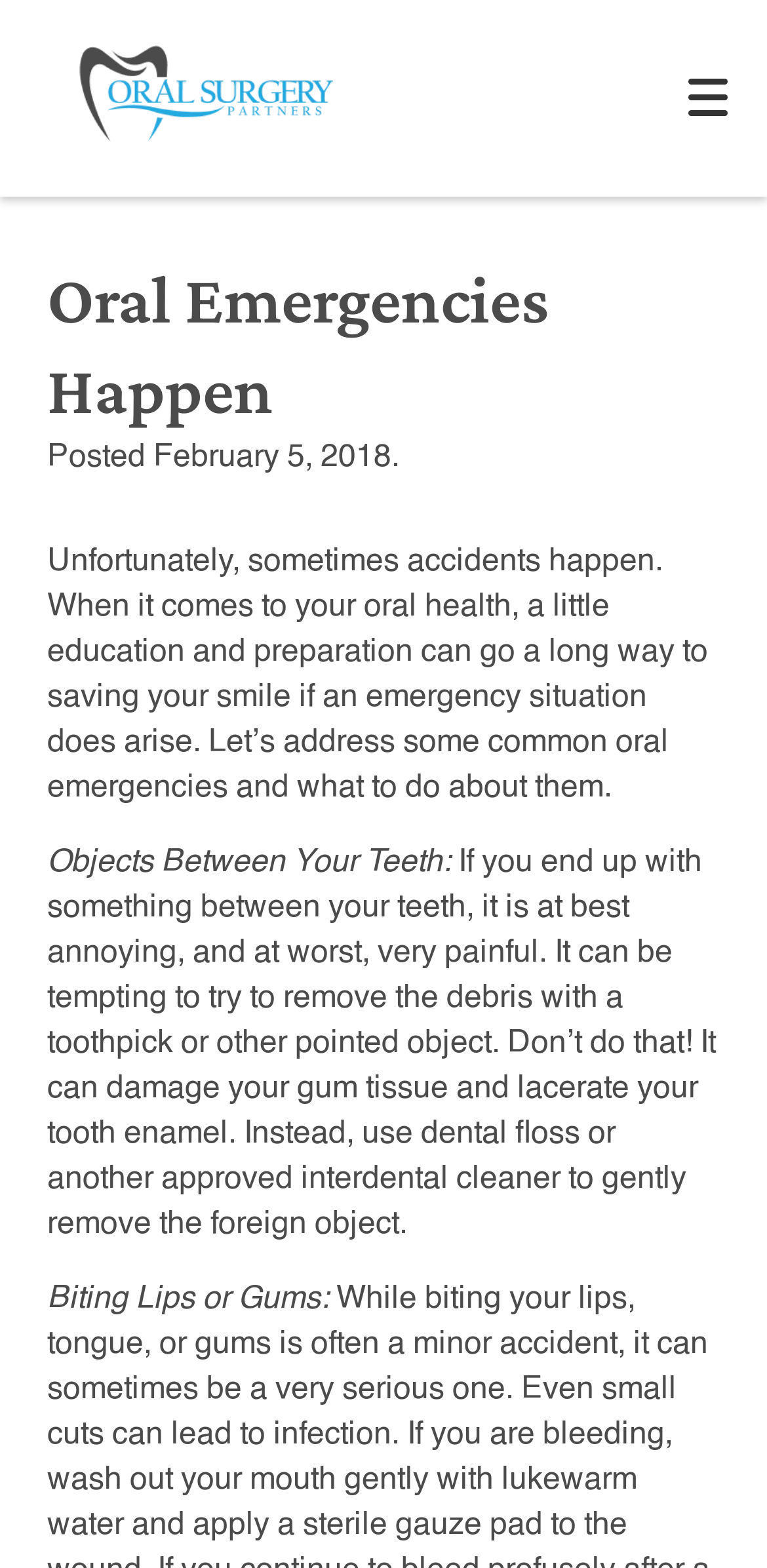What should you not use to remove debris from between your teeth?
Refer to the image and provide a detailed answer to the question.

According to the webpage, if you end up with something between your teeth, you should not use a toothpick or other pointed object to remove the debris, as it can damage your gum tissue and lacerate your tooth enamel.